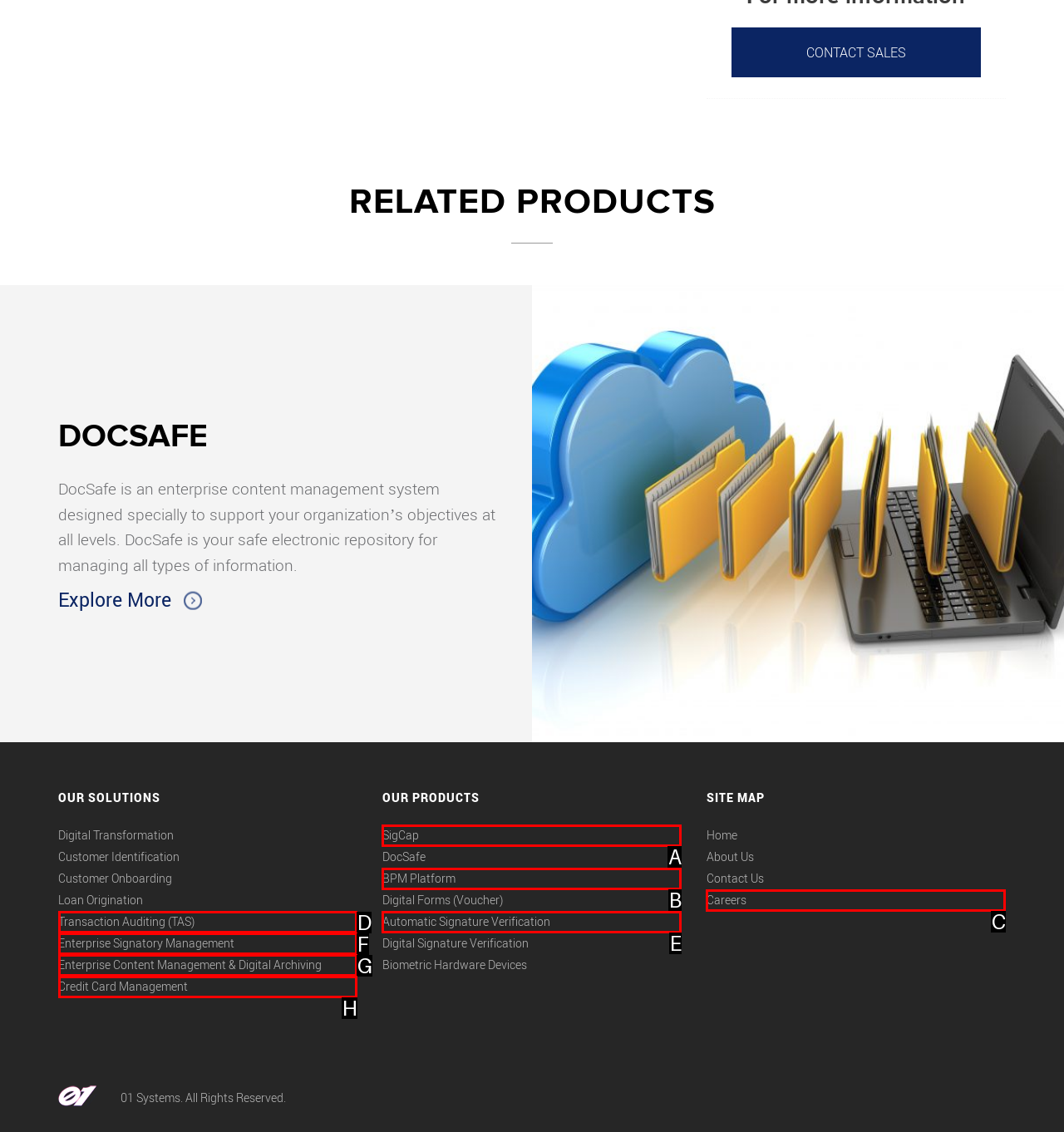Which HTML element matches the description: Credit Card Management?
Reply with the letter of the correct choice.

H